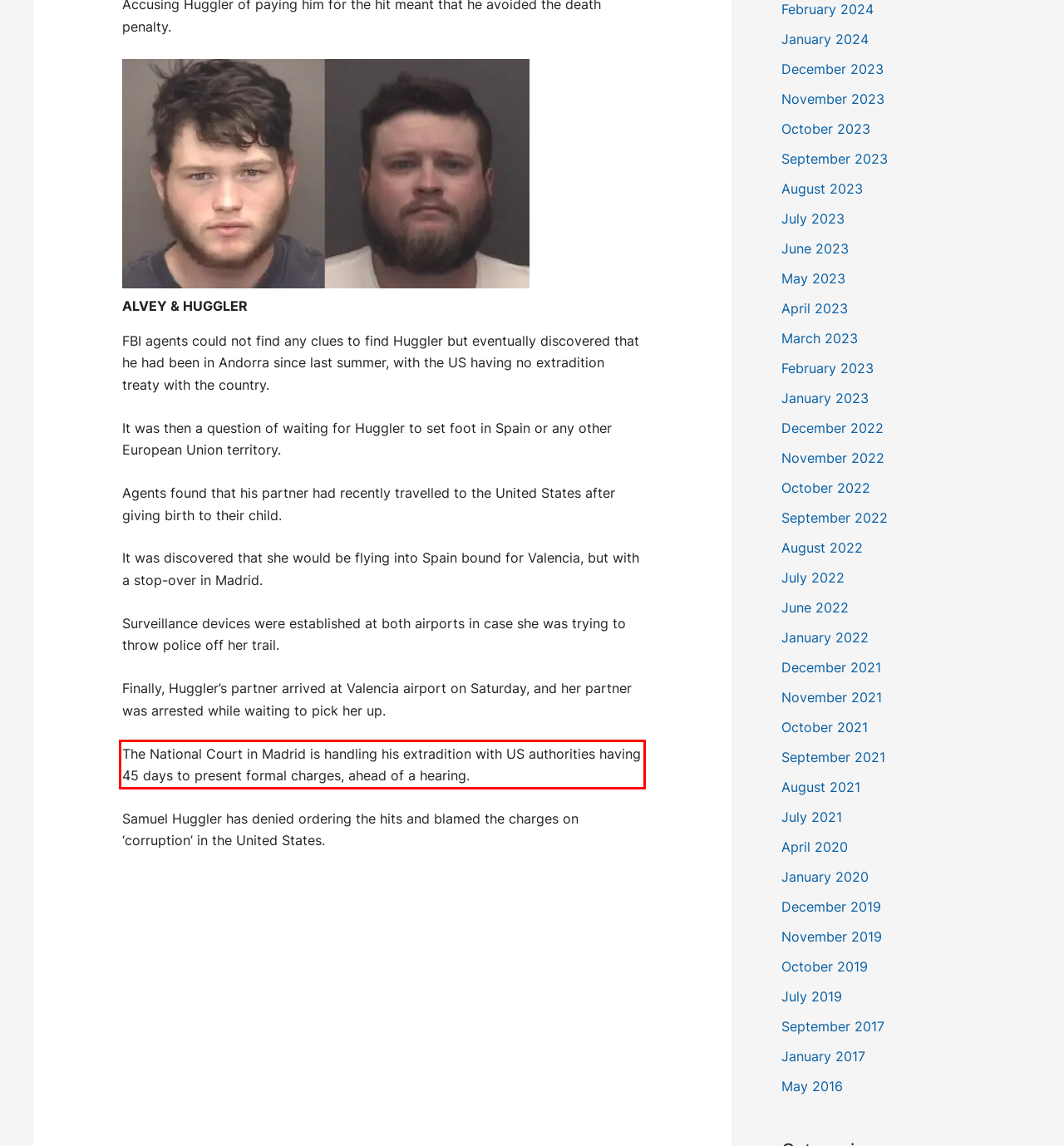Please look at the webpage screenshot and extract the text enclosed by the red bounding box.

The National Court in Madrid is handling his extradition with US authorities having 45 days to present formal charges, ahead of a hearing.